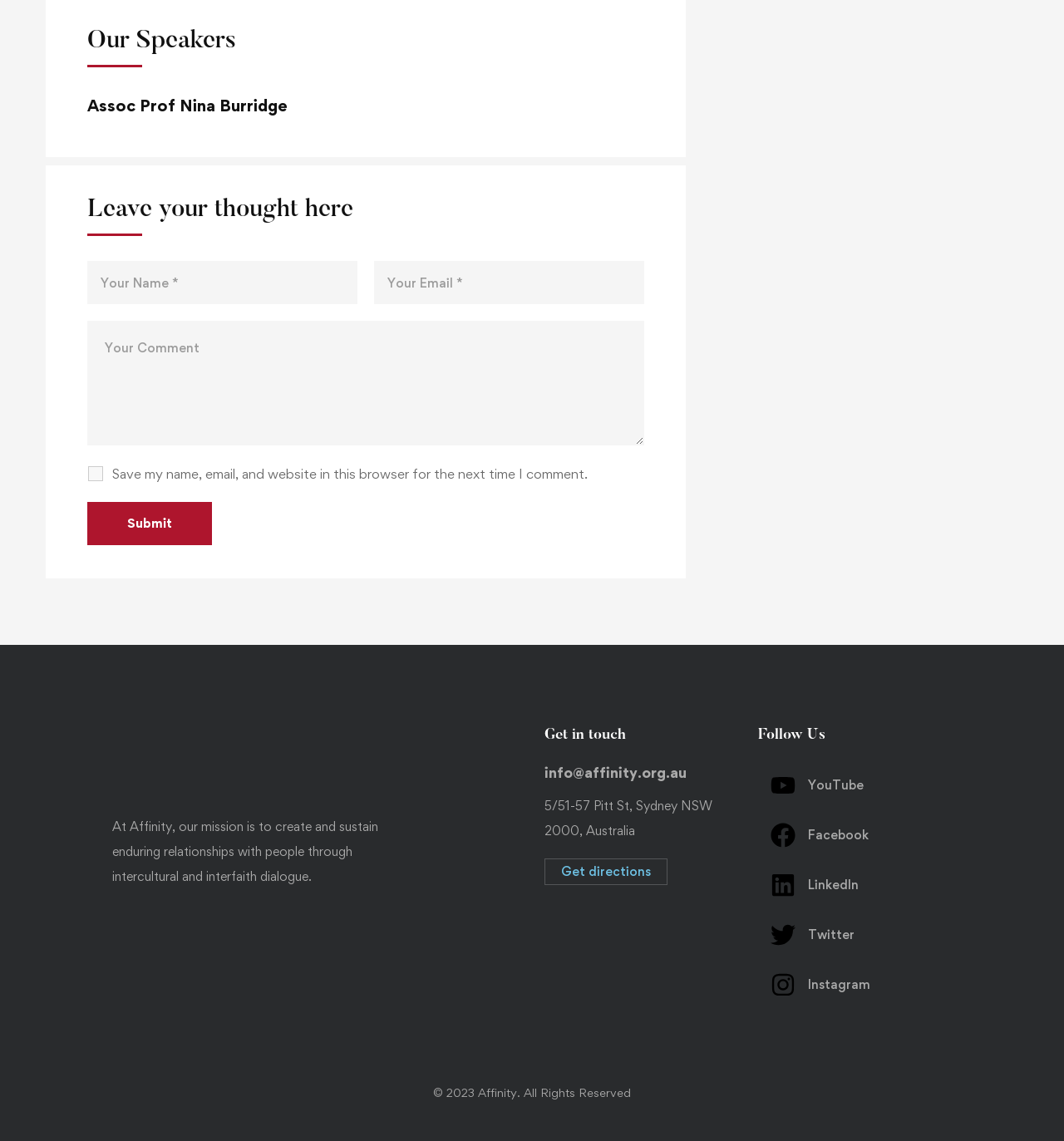Please identify the coordinates of the bounding box for the clickable region that will accomplish this instruction: "Submit a comment".

[0.082, 0.44, 0.199, 0.478]